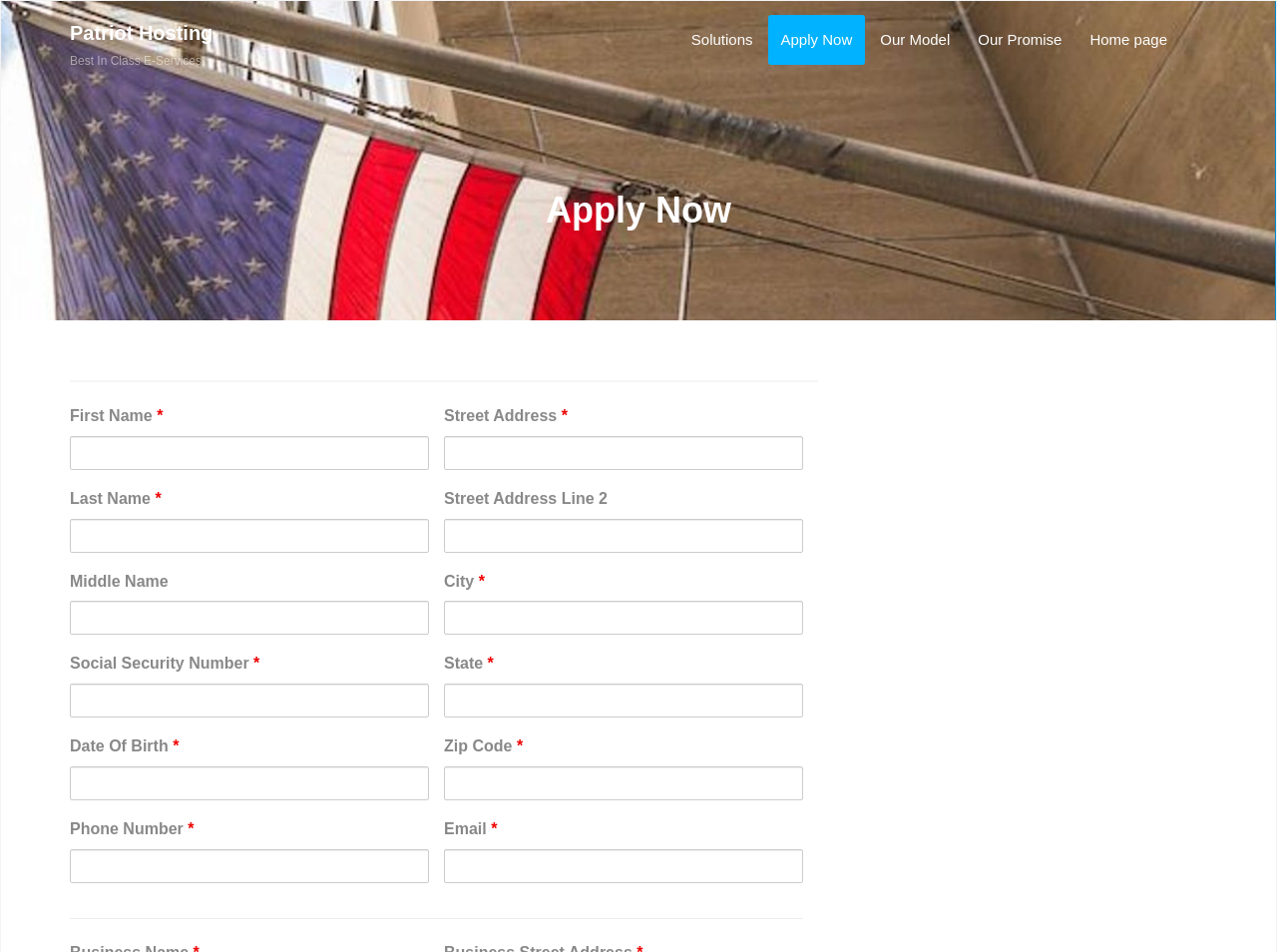Provide a one-word or short-phrase response to the question:
How many fields are required in the application form?

9